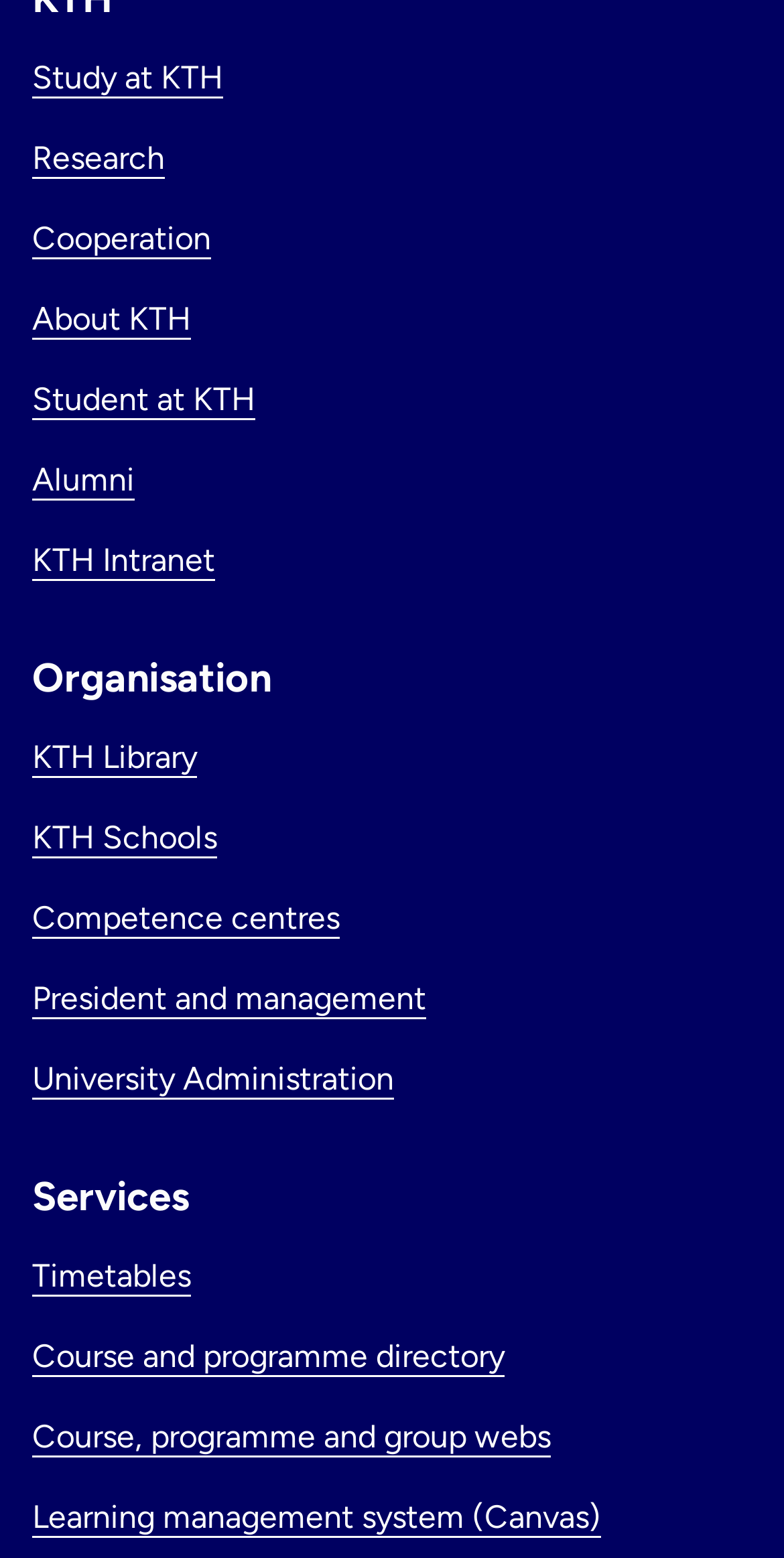What are the main categories on the webpage?
Carefully examine the image and provide a detailed answer to the question.

By analyzing the links at the top of the webpage, I can see that the main categories are Study at KTH, Research, Cooperation, About KTH, Student at KTH, Alumni, KTH Intranet, and others. These categories are likely the main sections of the website.